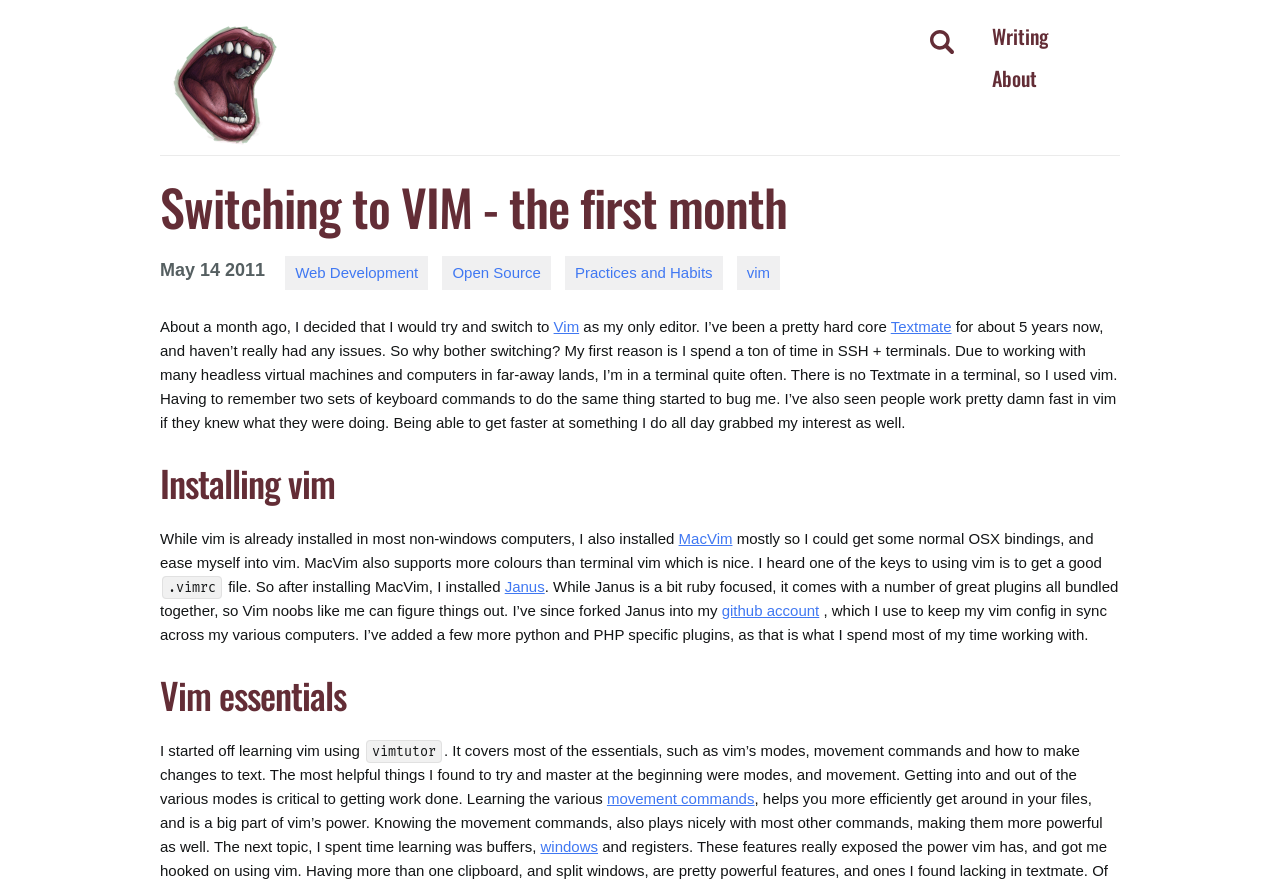What is the author's goal in learning Vim?
Utilize the information in the image to give a detailed answer to the question.

The author's goal in learning Vim is to get work done efficiently, as they mention that getting into and out of the various modes is critical to getting work done.